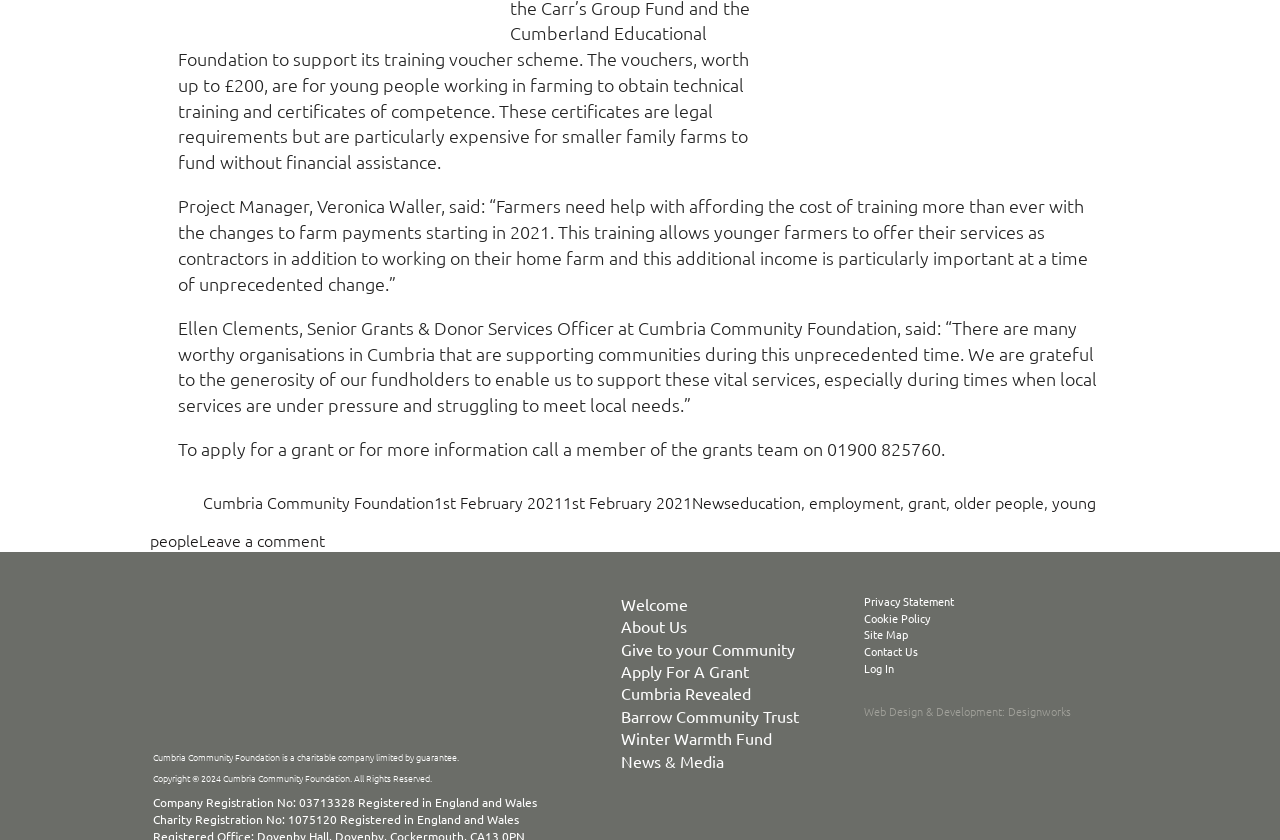Identify the bounding box coordinates for the element you need to click to achieve the following task: "Contact us". Provide the bounding box coordinates as four float numbers between 0 and 1, in the form [left, top, right, bottom].

[0.675, 0.766, 0.717, 0.785]